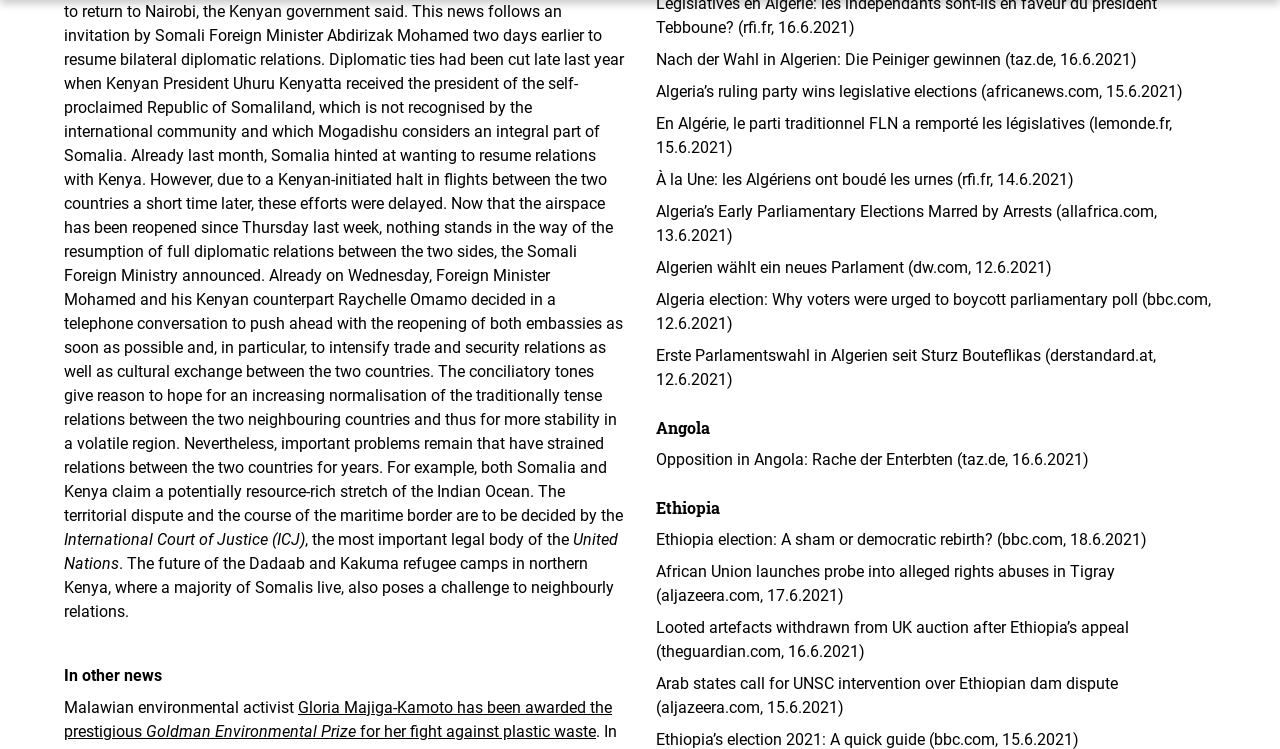Find and indicate the bounding box coordinates of the region you should select to follow the given instruction: "Read about Gloria Majiga-Kamoto's Goldman Environmental Prize".

[0.05, 0.932, 0.478, 0.989]